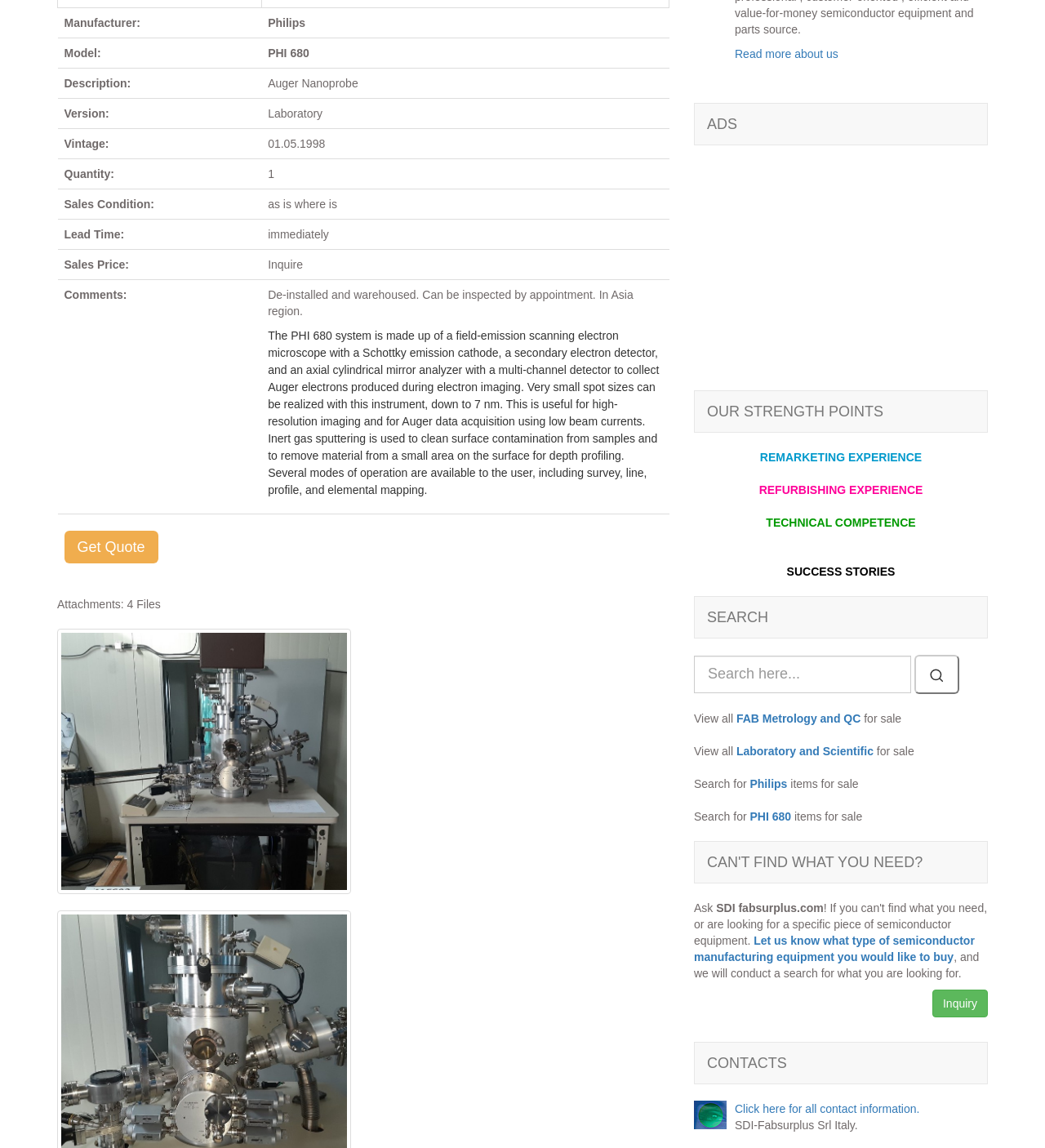Based on the element description Homestead website templates, identify the bounding box coordinates for the UI element. The coordinates should be in the format (top-left x, top-left y, bottom-right x, bottom-right y) and within the 0 to 1 range.

None